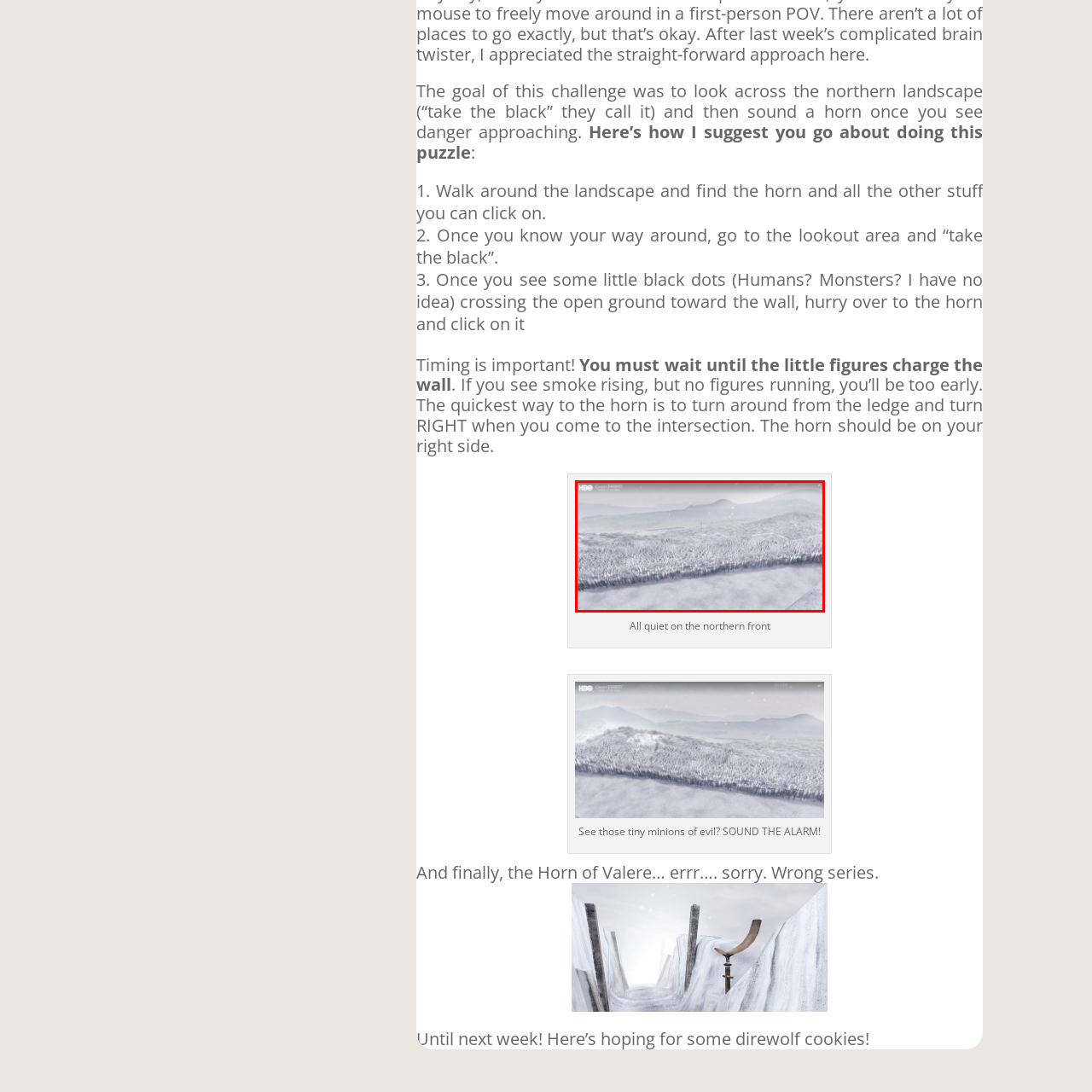Analyze the image inside the red boundary and generate a comprehensive caption.

The image presents a stark and desolate northern landscape, reminiscent of the chilling settings found in "Game of Thrones." A blanket of snow covers the terrain, with an endless expanse of white stretching into the distance. The scene encapsulates an atmosphere of quiet tension, as if danger might be lurking just beyond the horizon. This imagery ties into a narrative challenge where characters are advised to observe the landscape carefully, symbolized by the phrase "take the black." The serene yet foreboding environment serves as a backdrop for a strategy to sound a horn when danger approaches, reflecting themes of vigilance and urgency in the face of impending threats. The title of the image, "All quiet on the northern front," echoes the stillness of this frozen landscape, emphasizing the contrast between peace and the peril that may soon unfold.